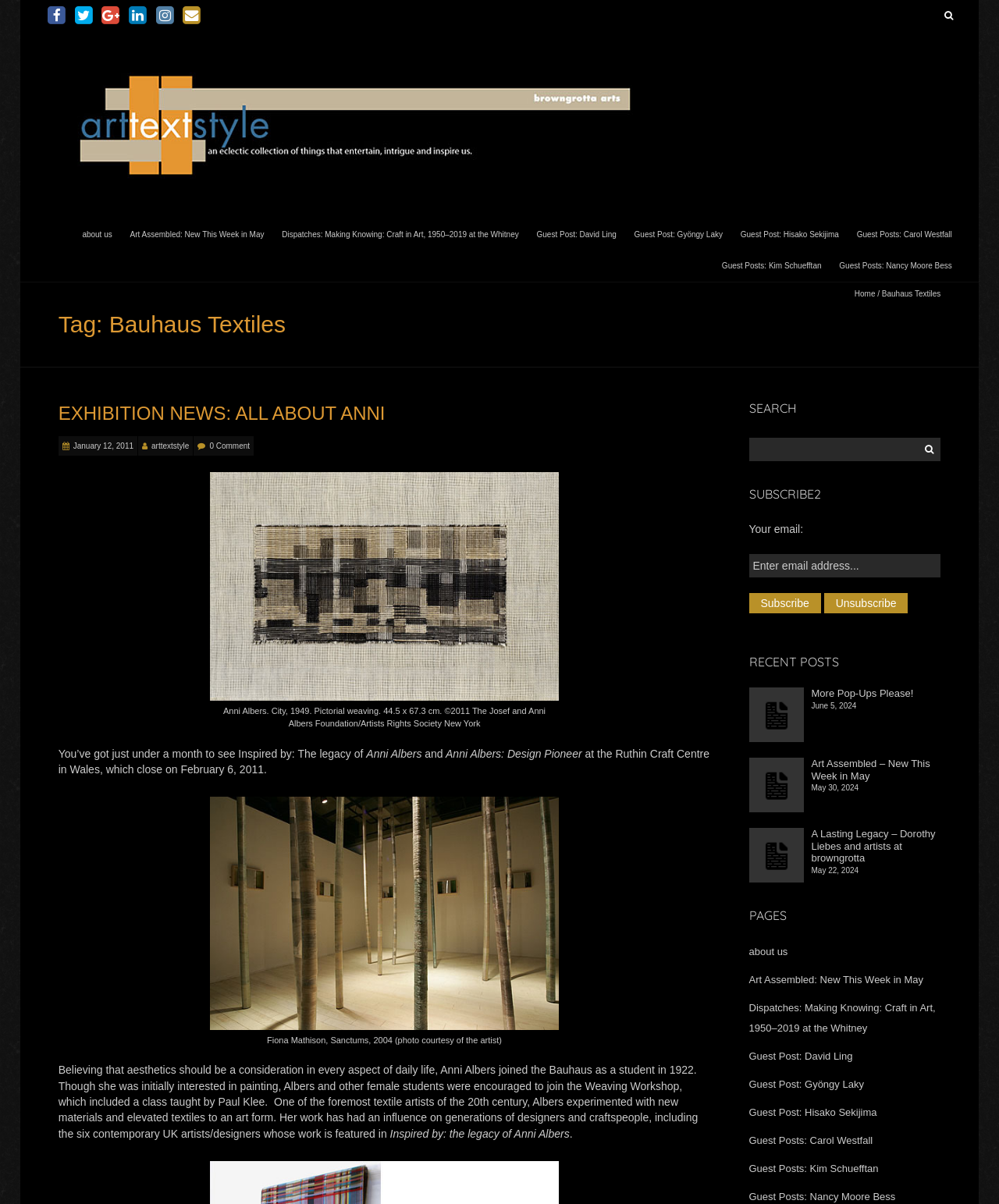Determine the bounding box coordinates for the area you should click to complete the following instruction: "Learn about art assembled".

[0.122, 0.182, 0.272, 0.207]